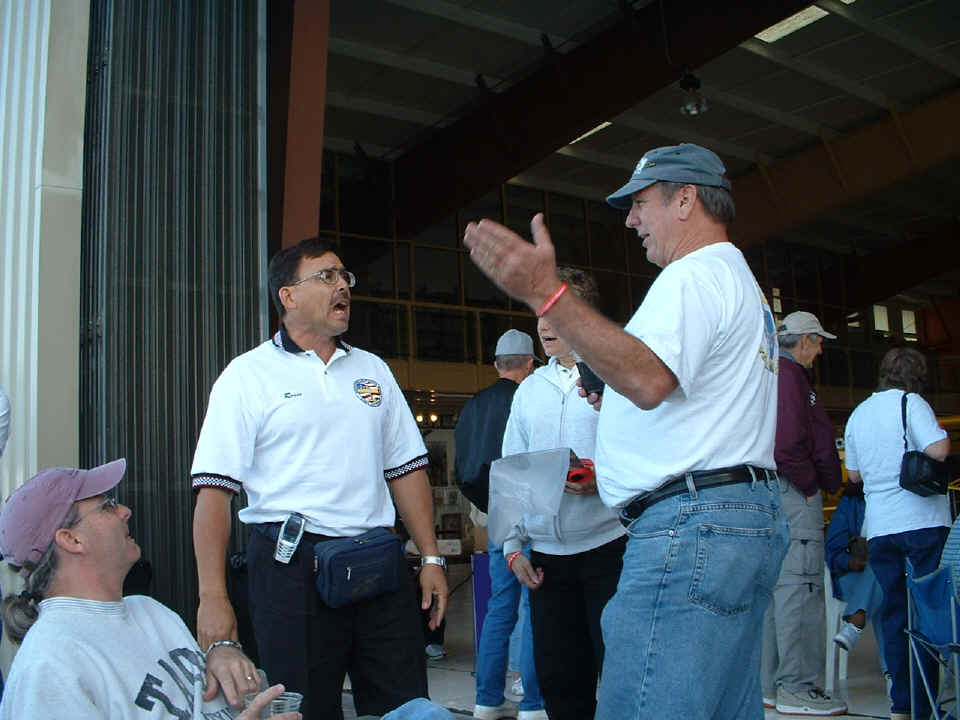What is Rosie's demeanor?
Look at the image and provide a detailed response to the question.

Rosie's facial expression and body language in the image convey a sense of calmness, which contrasts with Danny's more animated and passionate gestures, indicating that she is listening intently to their conversation.